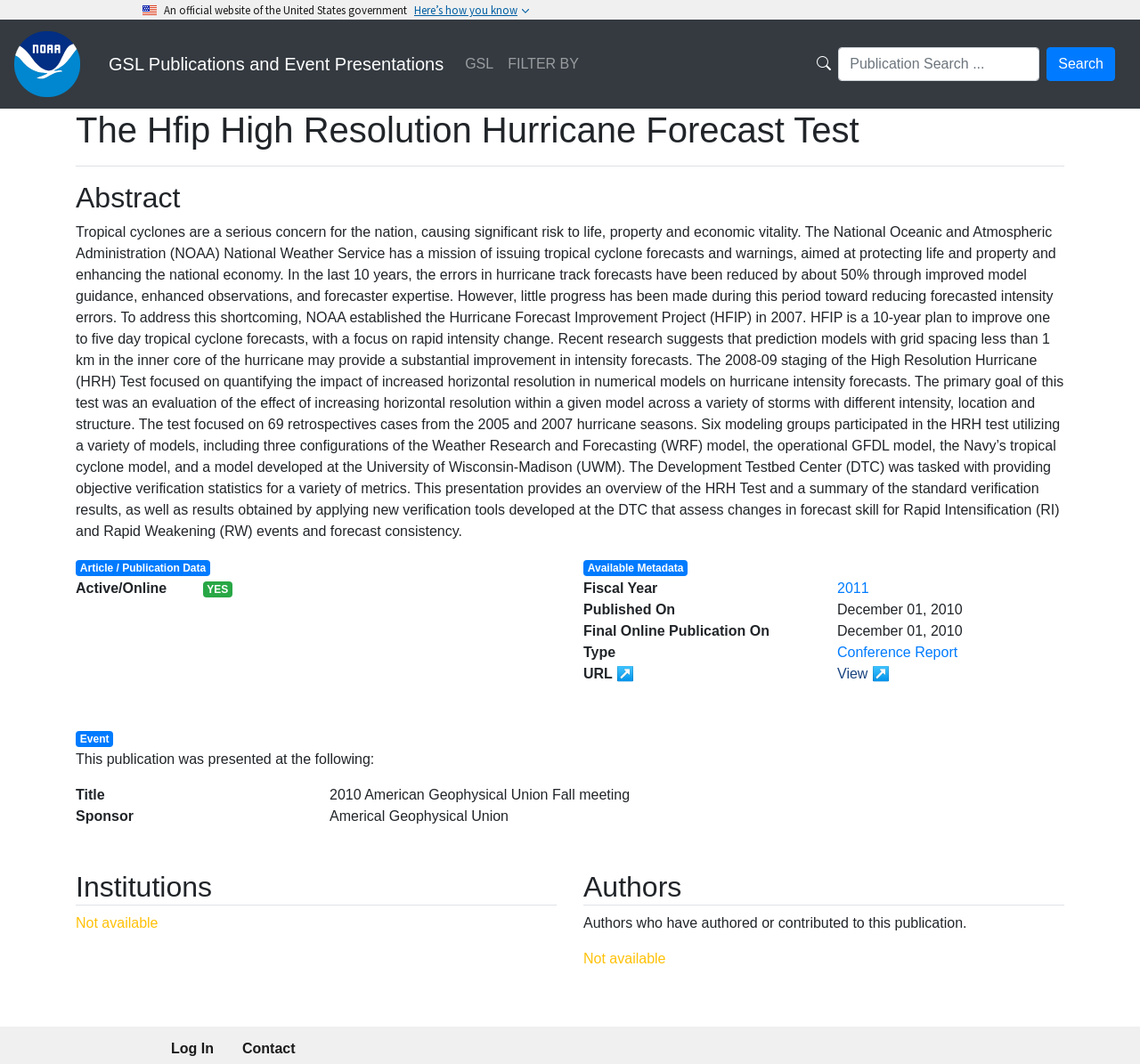What is the goal of the HFIP project?
Based on the image, please offer an in-depth response to the question.

The goal of the HFIP project is to improve one to five day tropical cyclone forecasts, with a focus on rapid intensity change, as mentioned in the publication abstract.